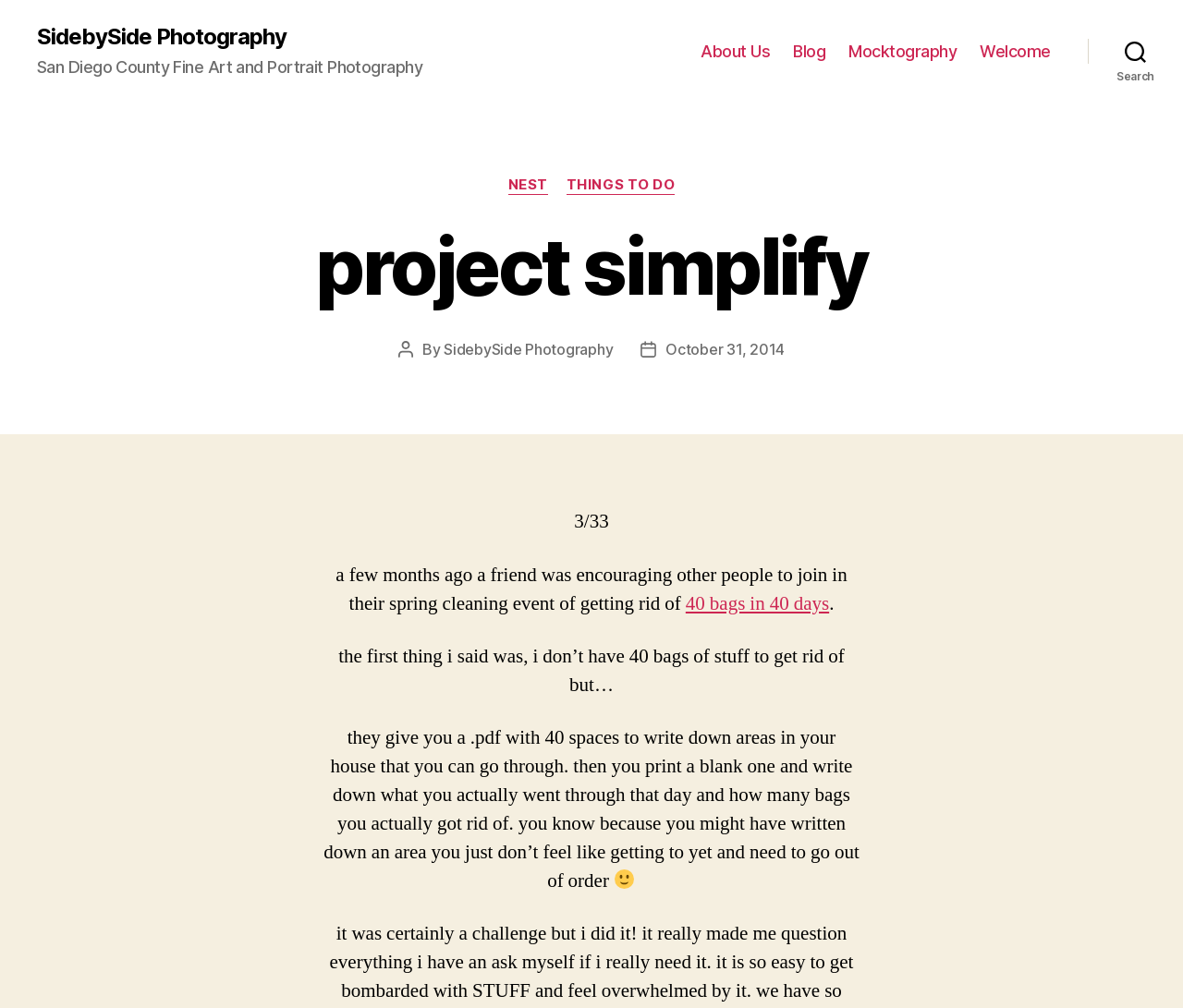Reply to the question below using a single word or brief phrase:
What is the date of the blog post?

October 31, 2014